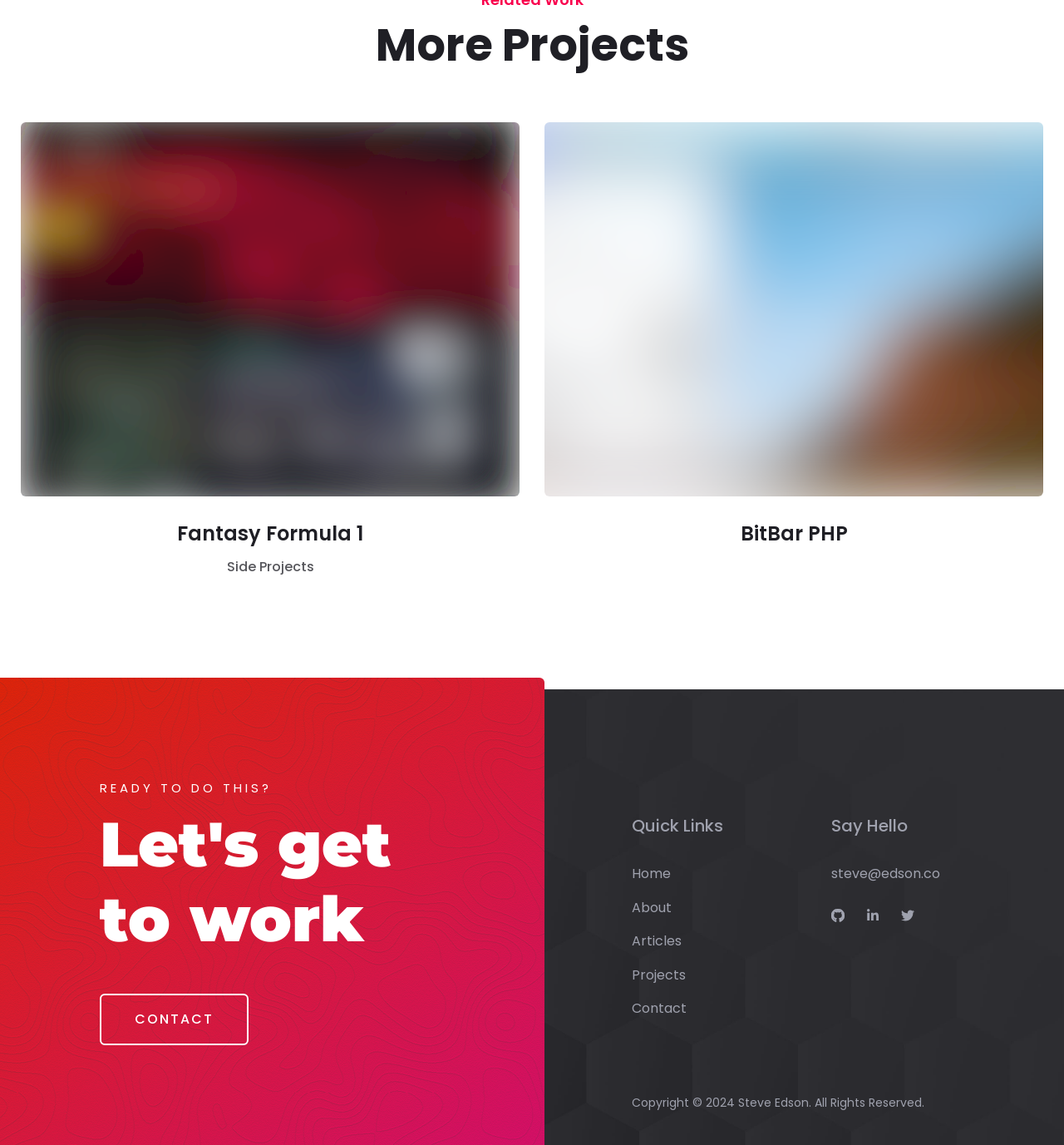Please find the bounding box coordinates of the element that must be clicked to perform the given instruction: "go to Home page". The coordinates should be four float numbers from 0 to 1, i.e., [left, top, right, bottom].

[0.594, 0.755, 0.63, 0.772]